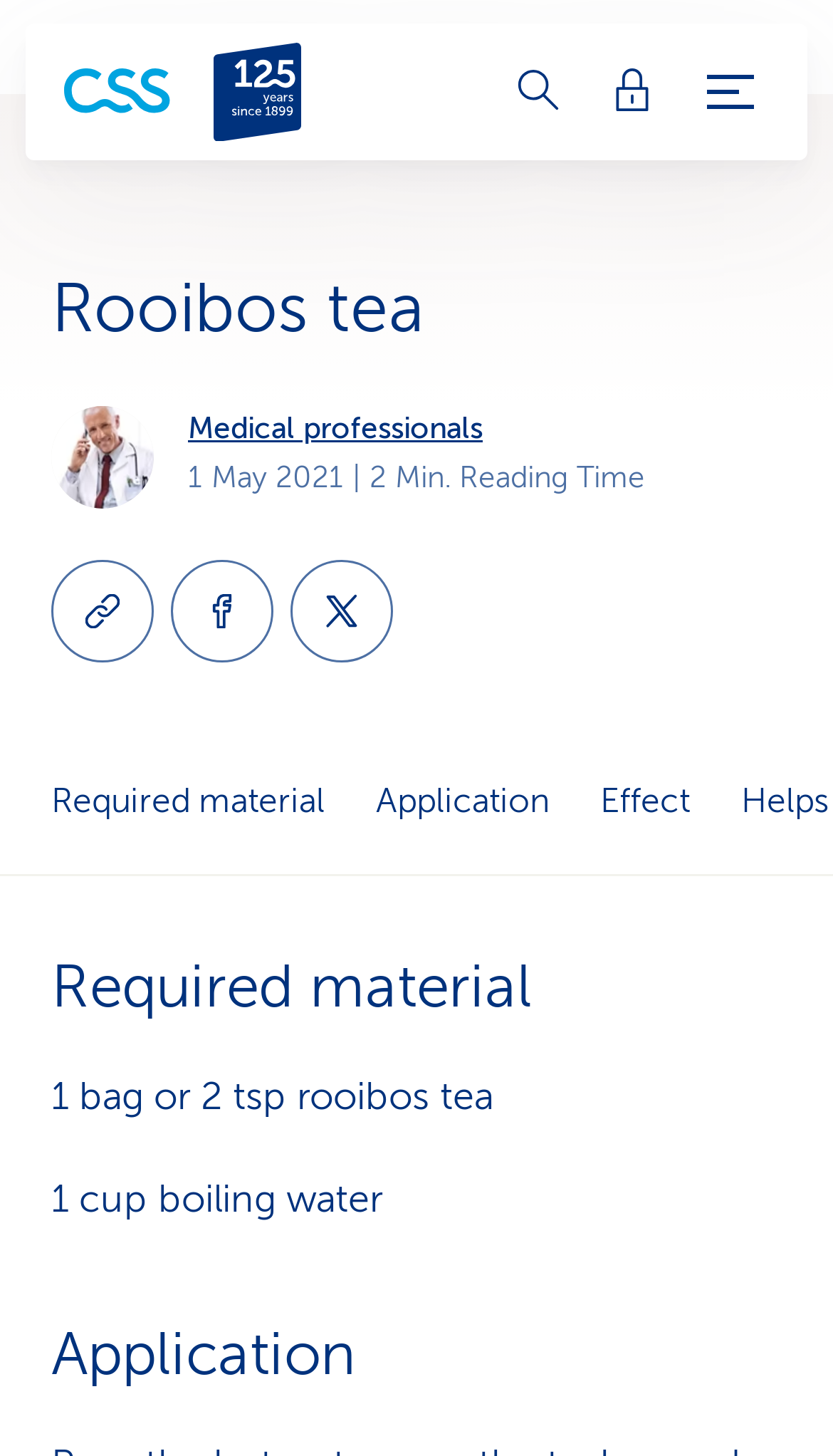How many minutes is the reading time?
Provide a short answer using one word or a brief phrase based on the image.

2 Min